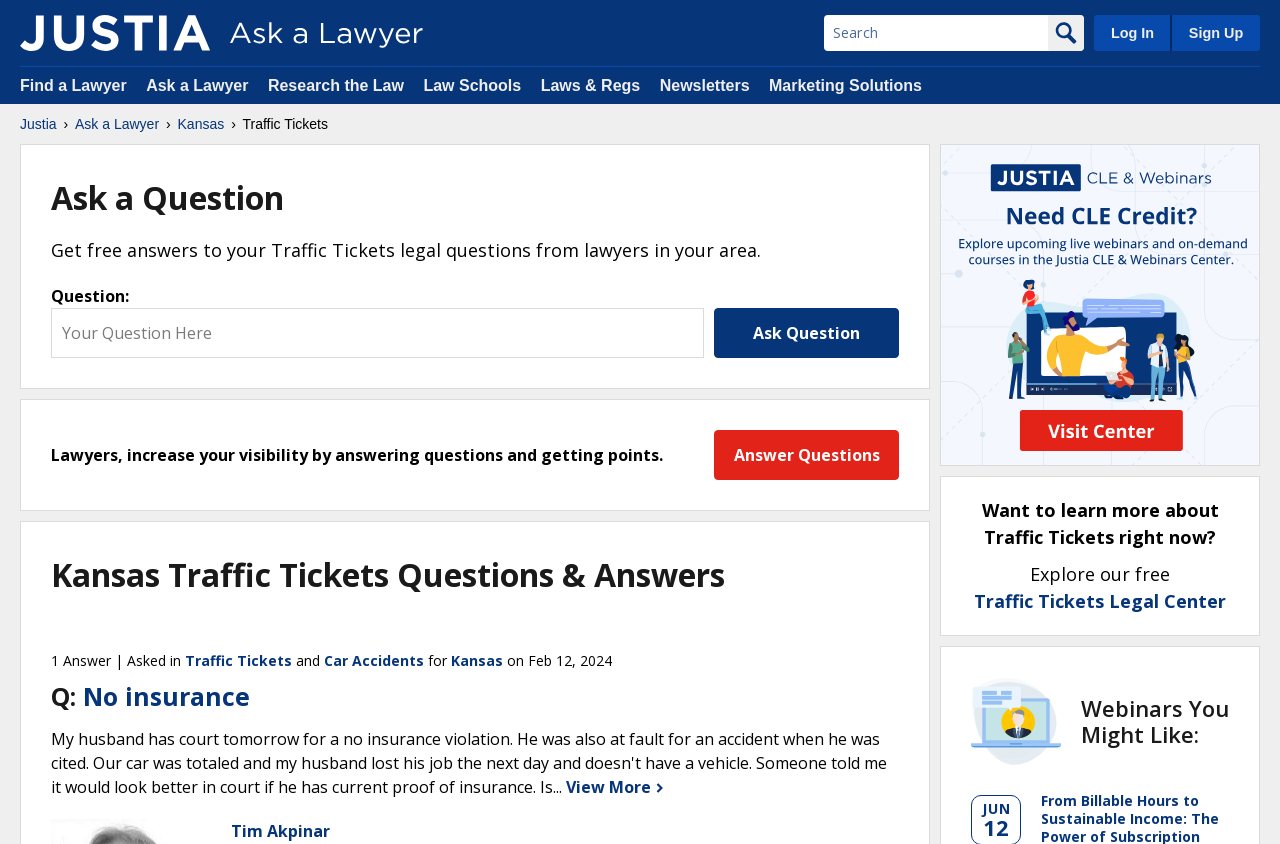What type of questions can be asked on this webpage?
Give a single word or phrase as your answer by examining the image.

Traffic Tickets legal questions